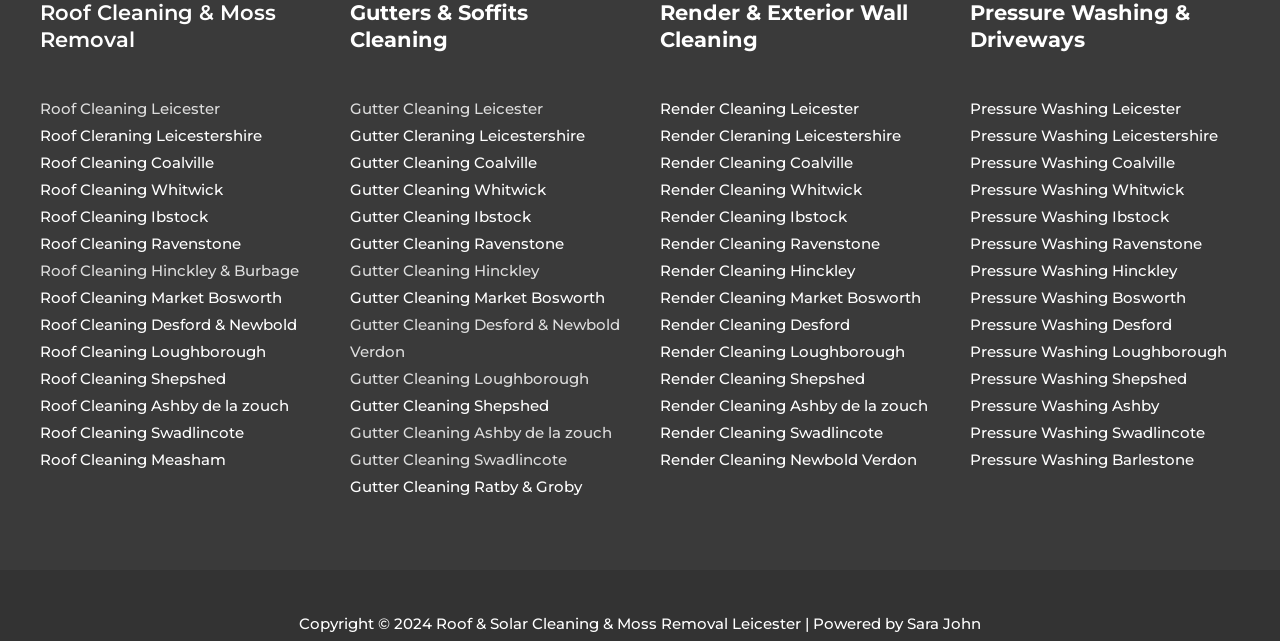How many areas are served by the company? Observe the screenshot and provide a one-word or short phrase answer.

Multiple